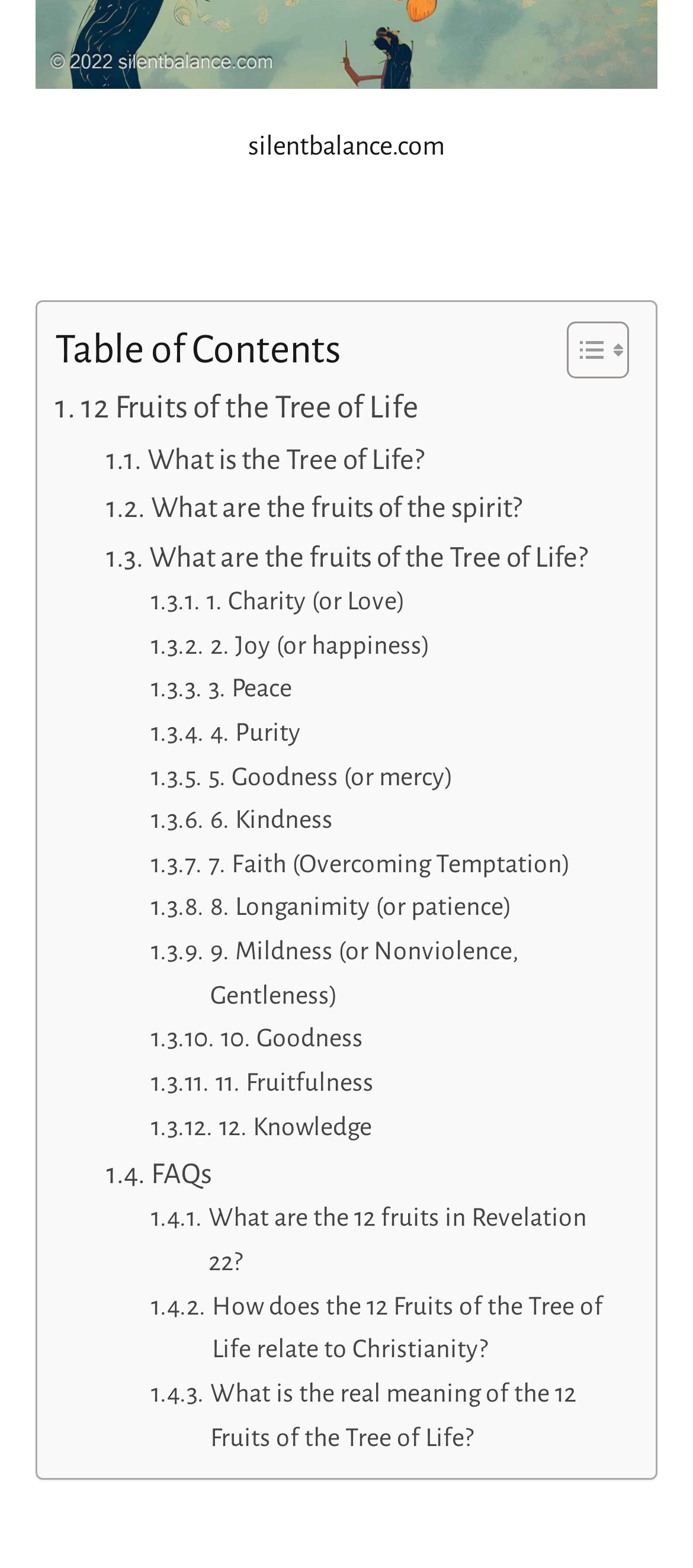Provide a one-word or short-phrase response to the question:
How many sections are there in the webpage?

2